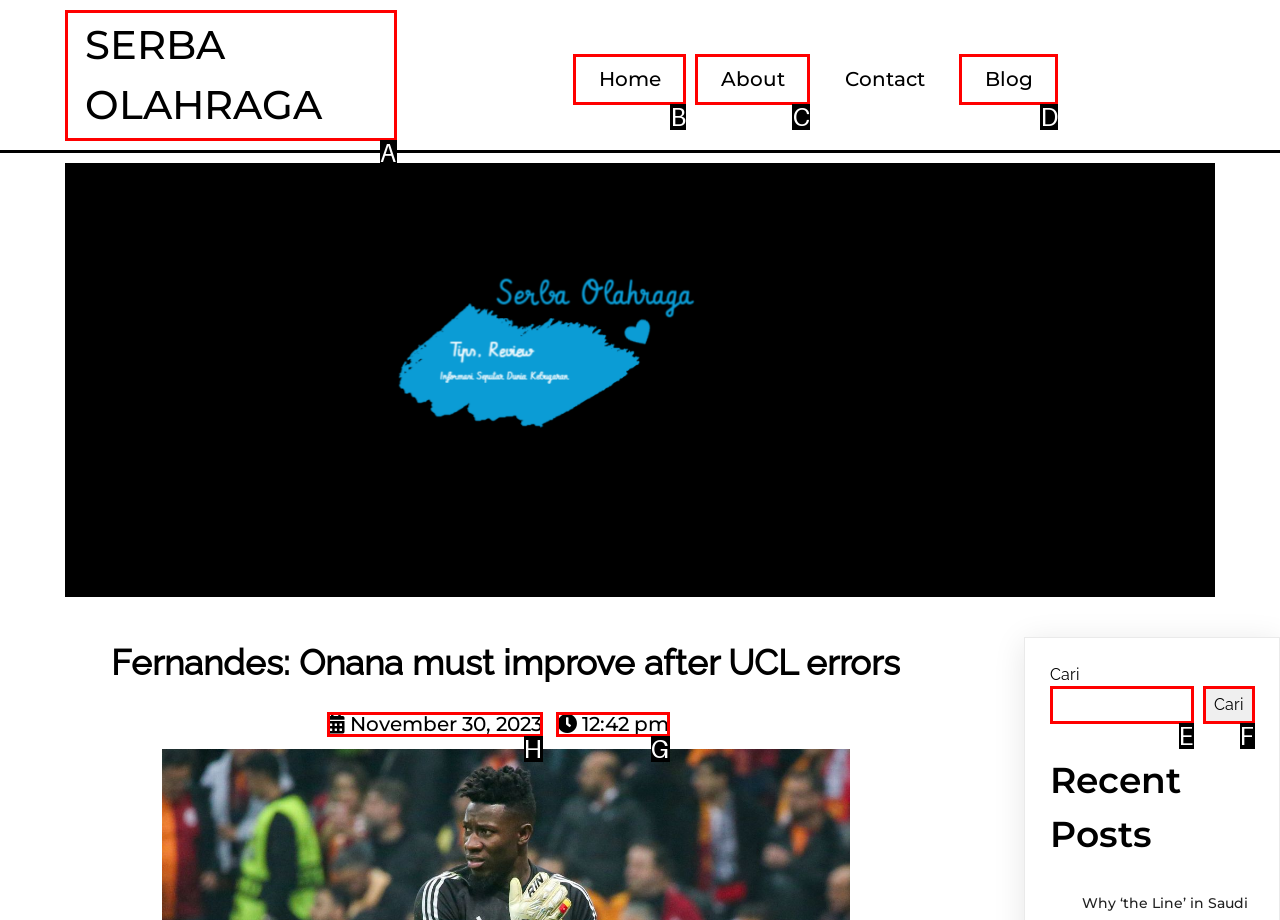Identify the HTML element to click to fulfill this task: Click the Community Connections link
Answer with the letter from the given choices.

None